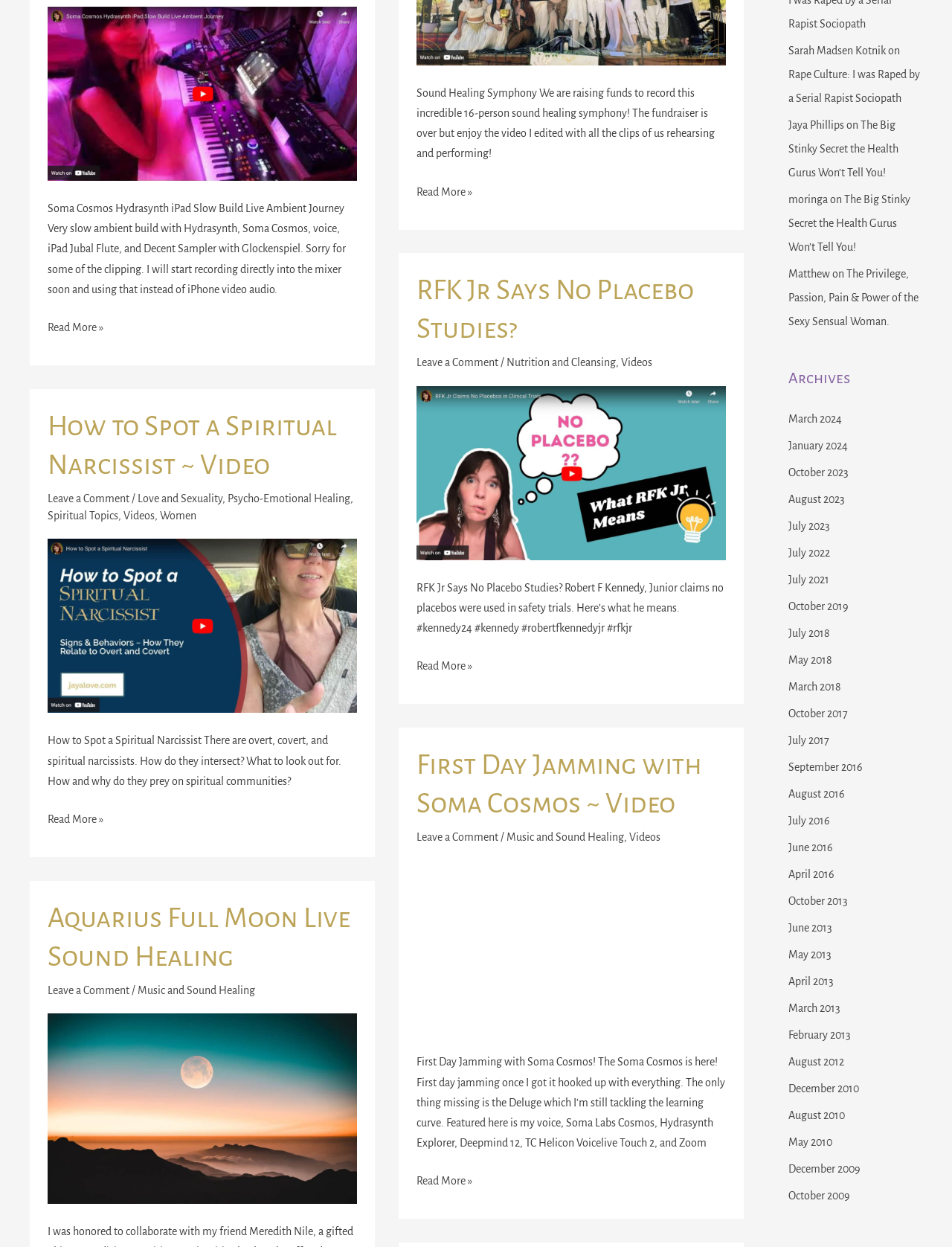Using the webpage screenshot, locate the HTML element that fits the following description and provide its bounding box: "Music and Sound Healing".

[0.532, 0.667, 0.655, 0.676]